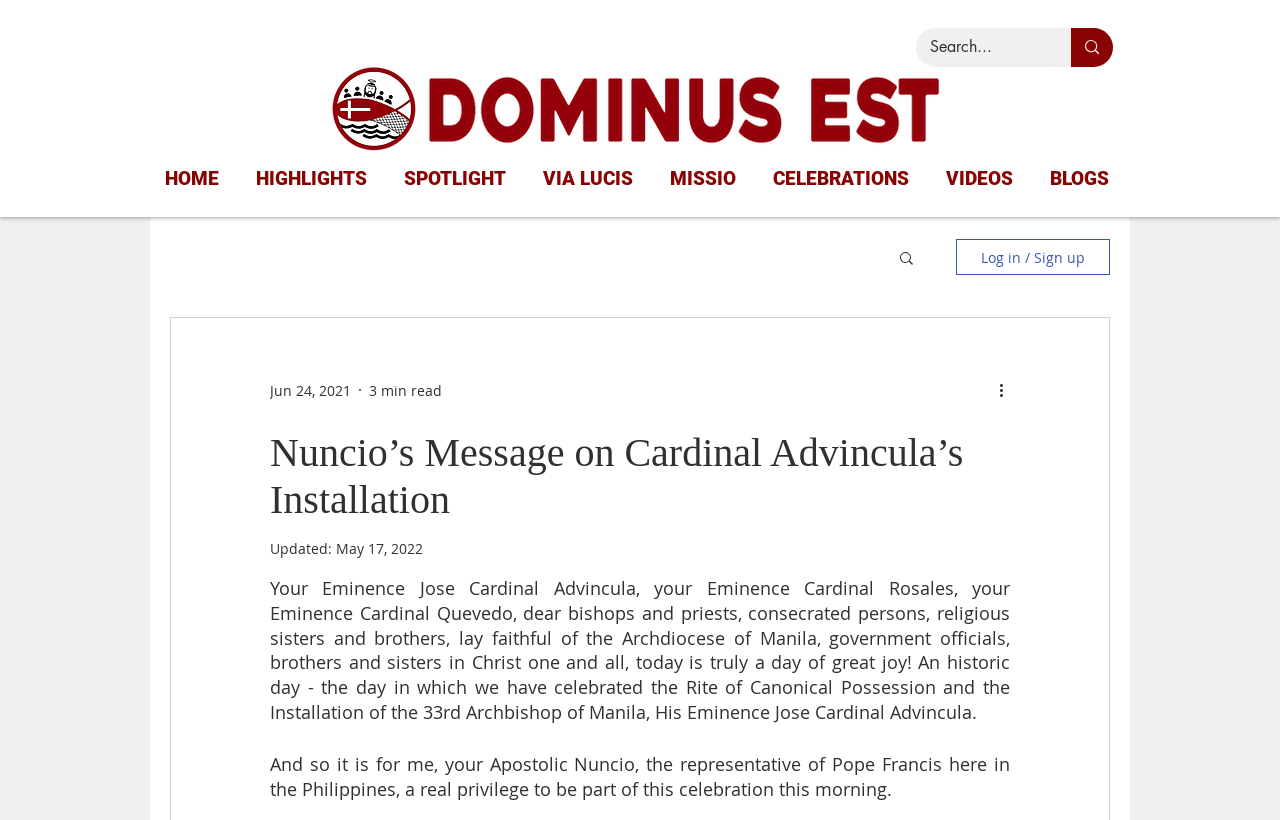Look at the image and write a detailed answer to the question: 
What is the name of the archdiocese mentioned in the text?

I found the answer by reading the text in the webpage, specifically the sentence 'lay faithful of the Archdiocese of Manila'. This sentence indicates that the archdiocese mentioned is the Archdiocese of Manila.